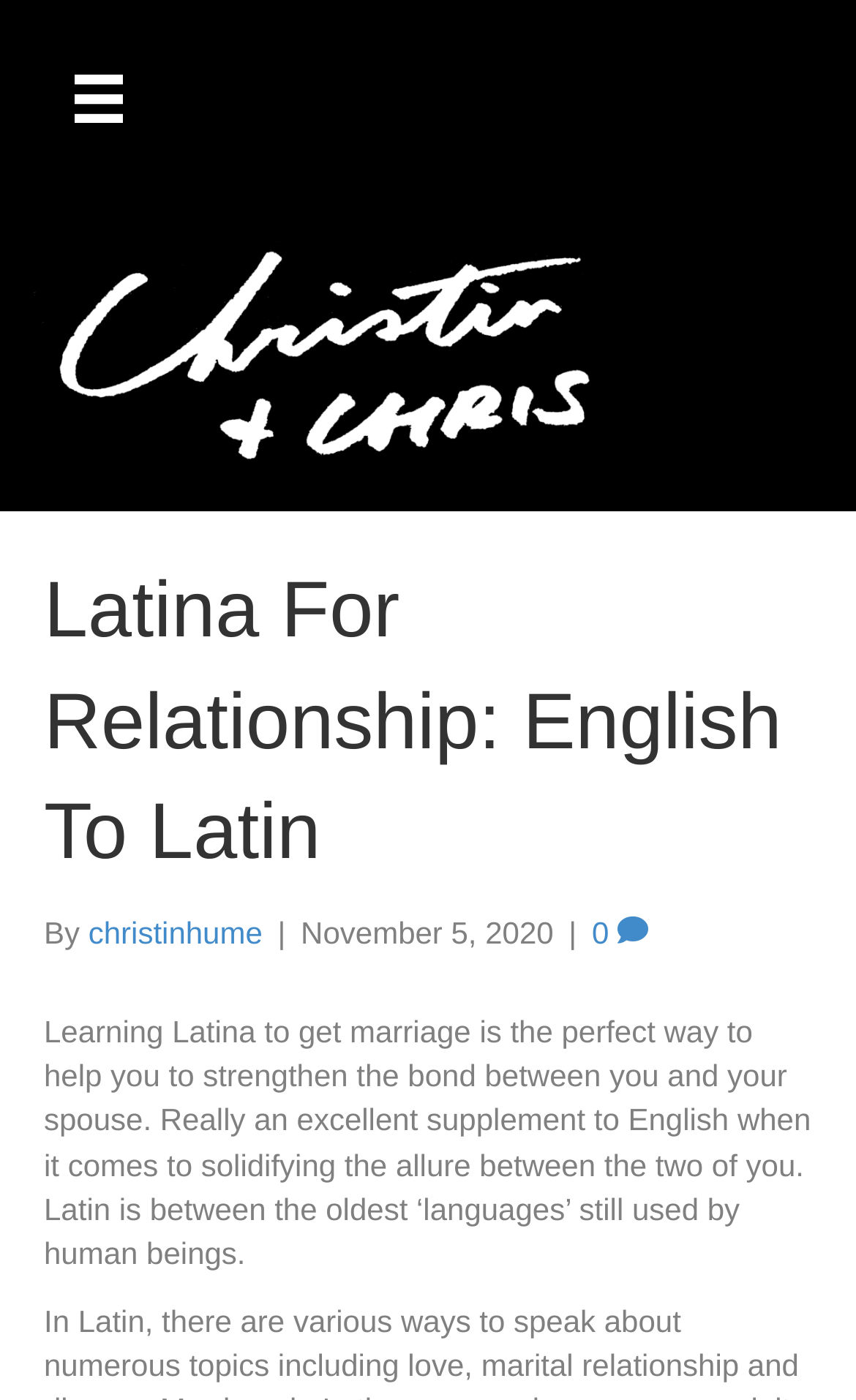Please give a succinct answer to the question in one word or phrase:
What is the logo above the header?

Christin and Chris script logo